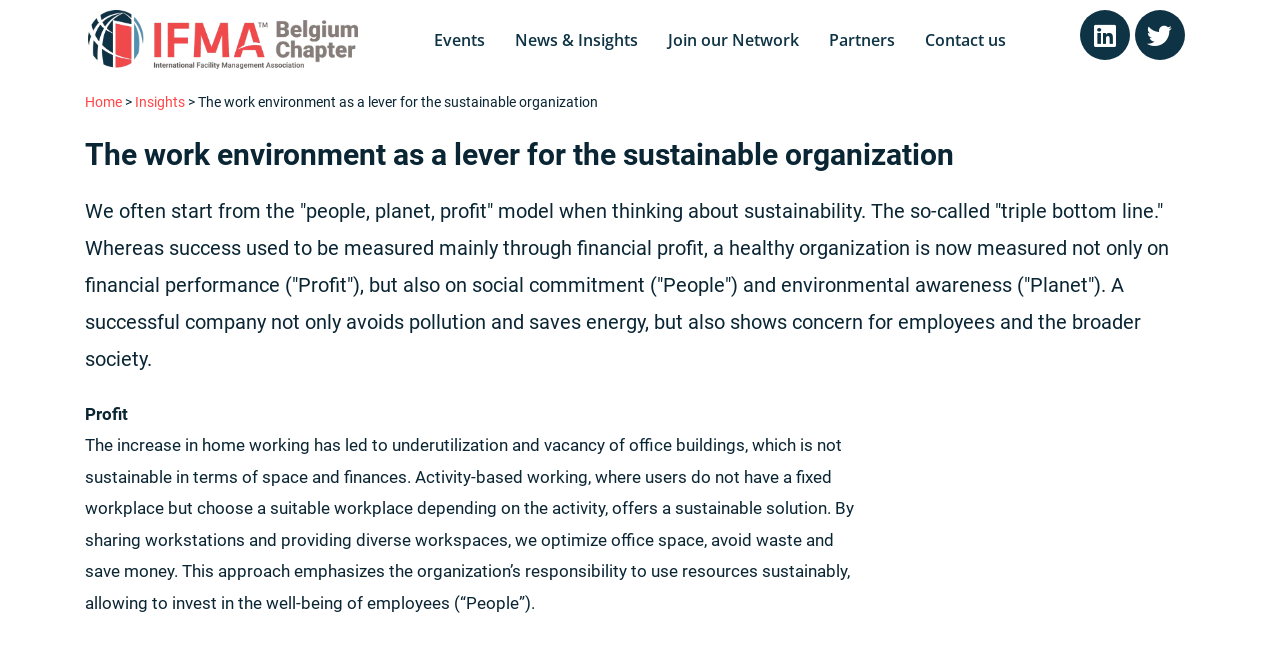Provide the bounding box for the UI element matching this description: "Join our Network".

[0.51, 0.015, 0.636, 0.108]